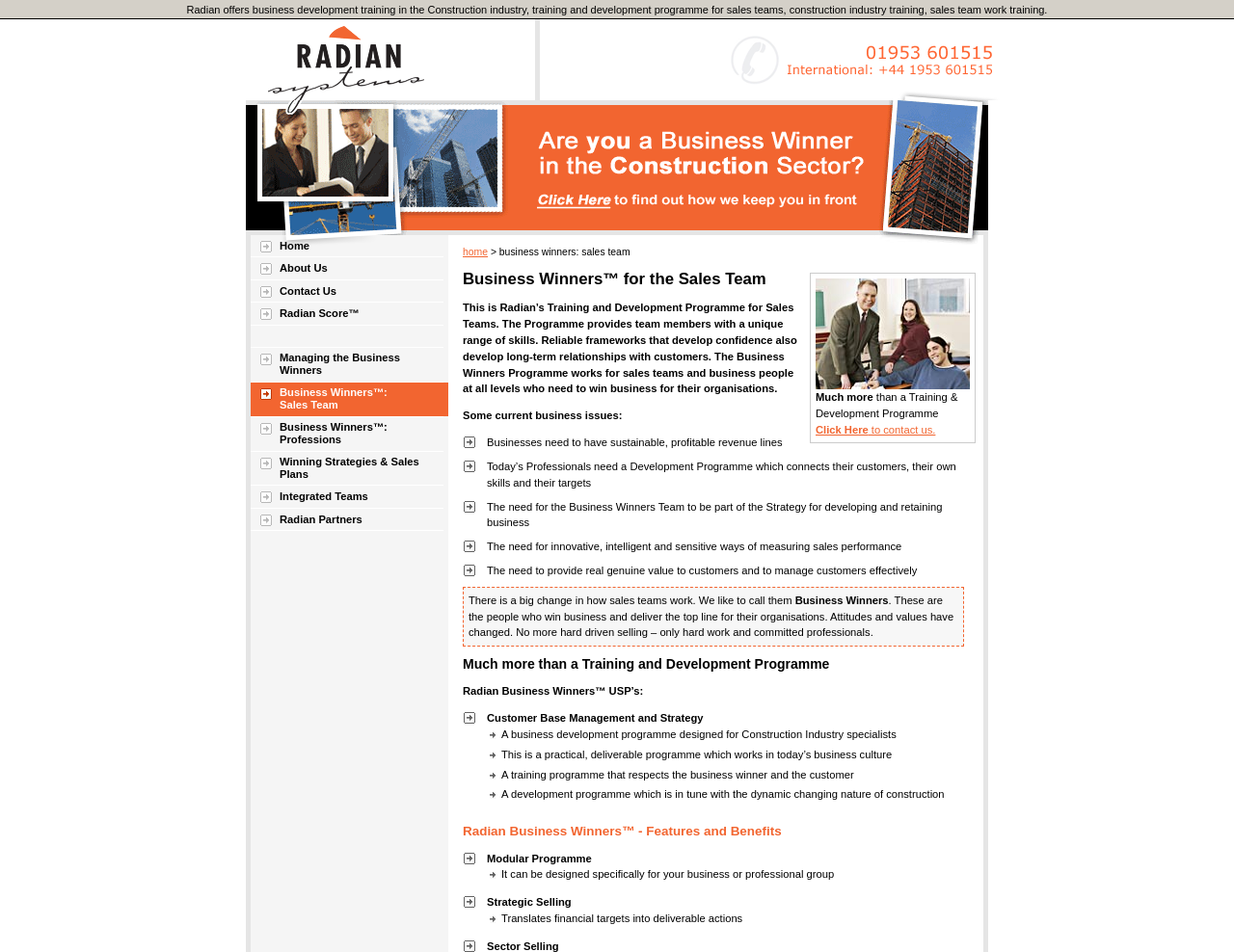Please determine the bounding box coordinates of the element to click on in order to accomplish the following task: "Click the Much more than a training & development programme link". Ensure the coordinates are four float numbers ranging from 0 to 1, i.e., [left, top, right, bottom].

[0.661, 0.399, 0.786, 0.411]